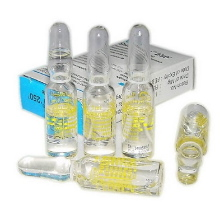Illustrate the image with a detailed and descriptive caption.

The image showcases several pharmaceutical vials containing a clear liquid, typically indicative of injectable steroids or medications. These vials are clustered together, with one prominently positioned in the foreground, while a box with labeling is partially visible in the background. The bright yellow substance inside the vials adds a striking contrast to the clear glass, suggesting they hold a product that may require careful handling and administration. This visual representation aligns with the product "Sustanon 250," which is noted for its use in testosterone therapy, reflecting its common presence in the realm of anabolic steroids and hormone treatments.